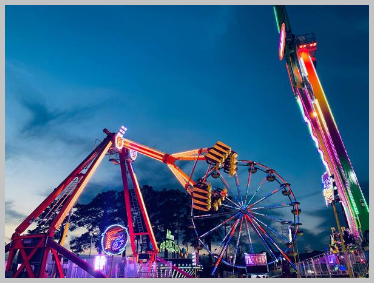What time of day is depicted in the image?
Please provide a detailed and thorough answer to the question.

The caption states that the image captures a scene from an amusement park 'during dusk', indicating that the time of day depicted in the image is dusk.